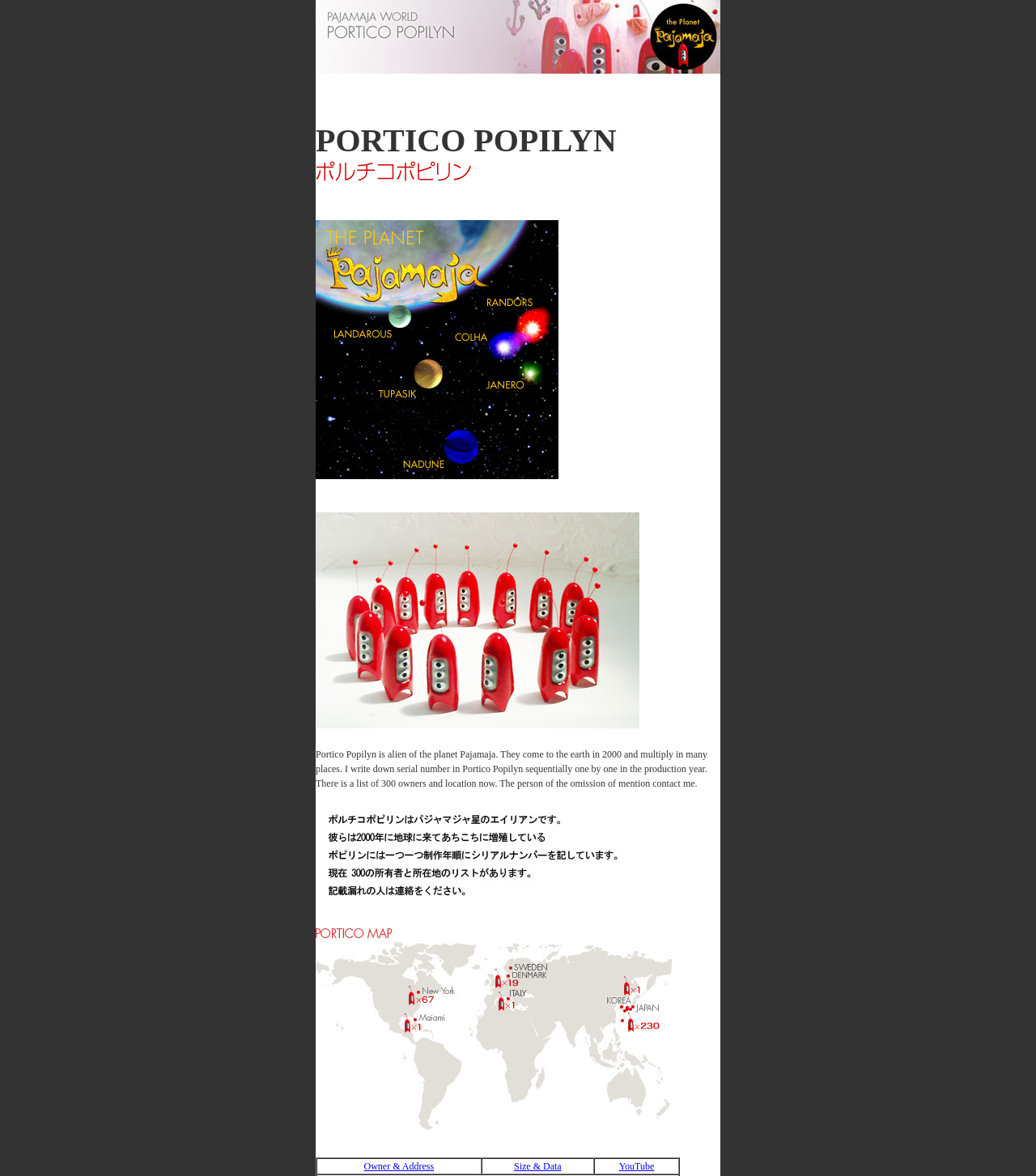Find the bounding box coordinates for the HTML element described in this sentence: "YouTube". Provide the coordinates as four float numbers between 0 and 1, in the format [left, top, right, bottom].

[0.597, 0.987, 0.632, 0.997]